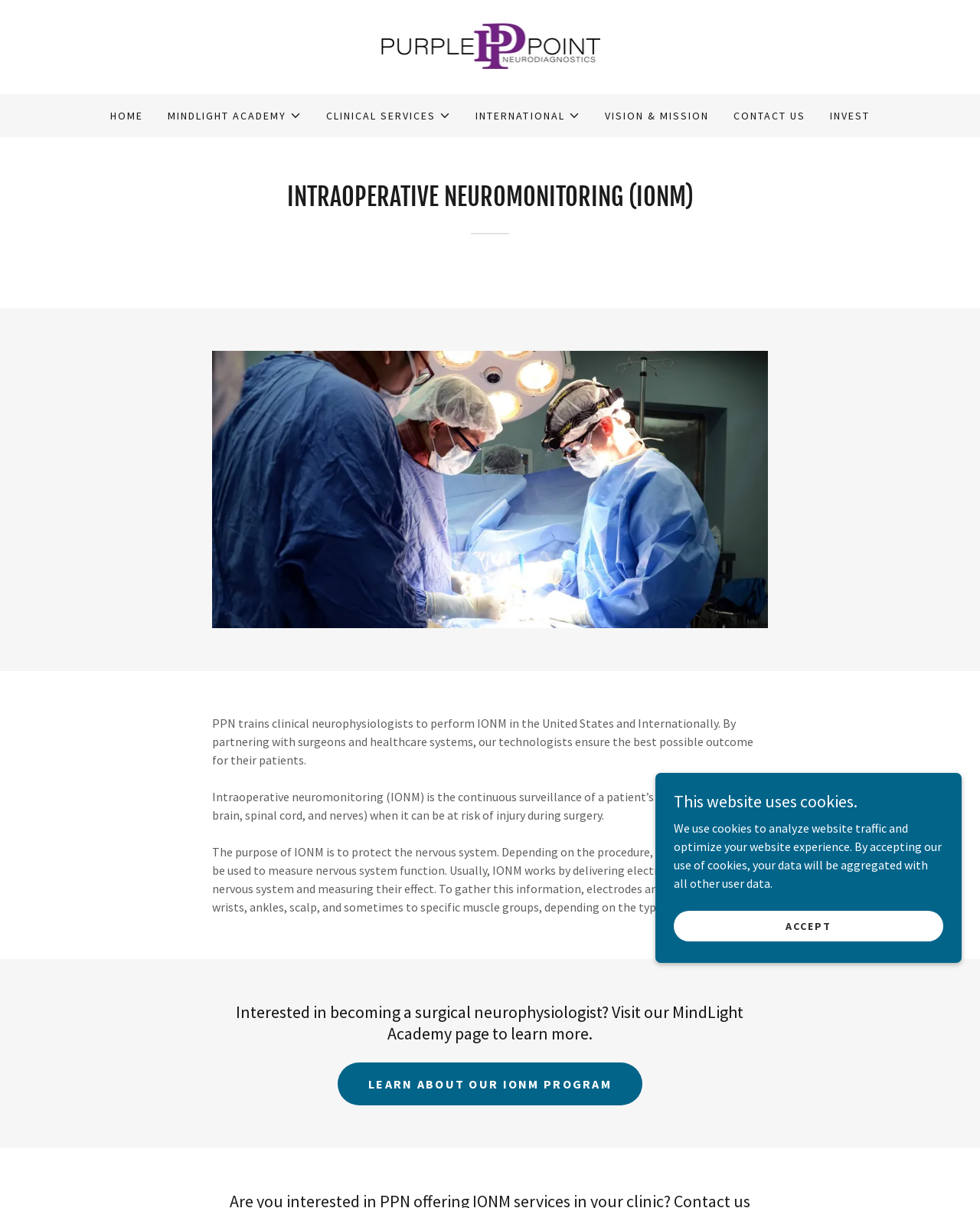Determine the bounding box coordinates for the clickable element required to fulfill the instruction: "Go to HOME". Provide the coordinates as four float numbers between 0 and 1, i.e., [left, top, right, bottom].

[0.108, 0.084, 0.151, 0.107]